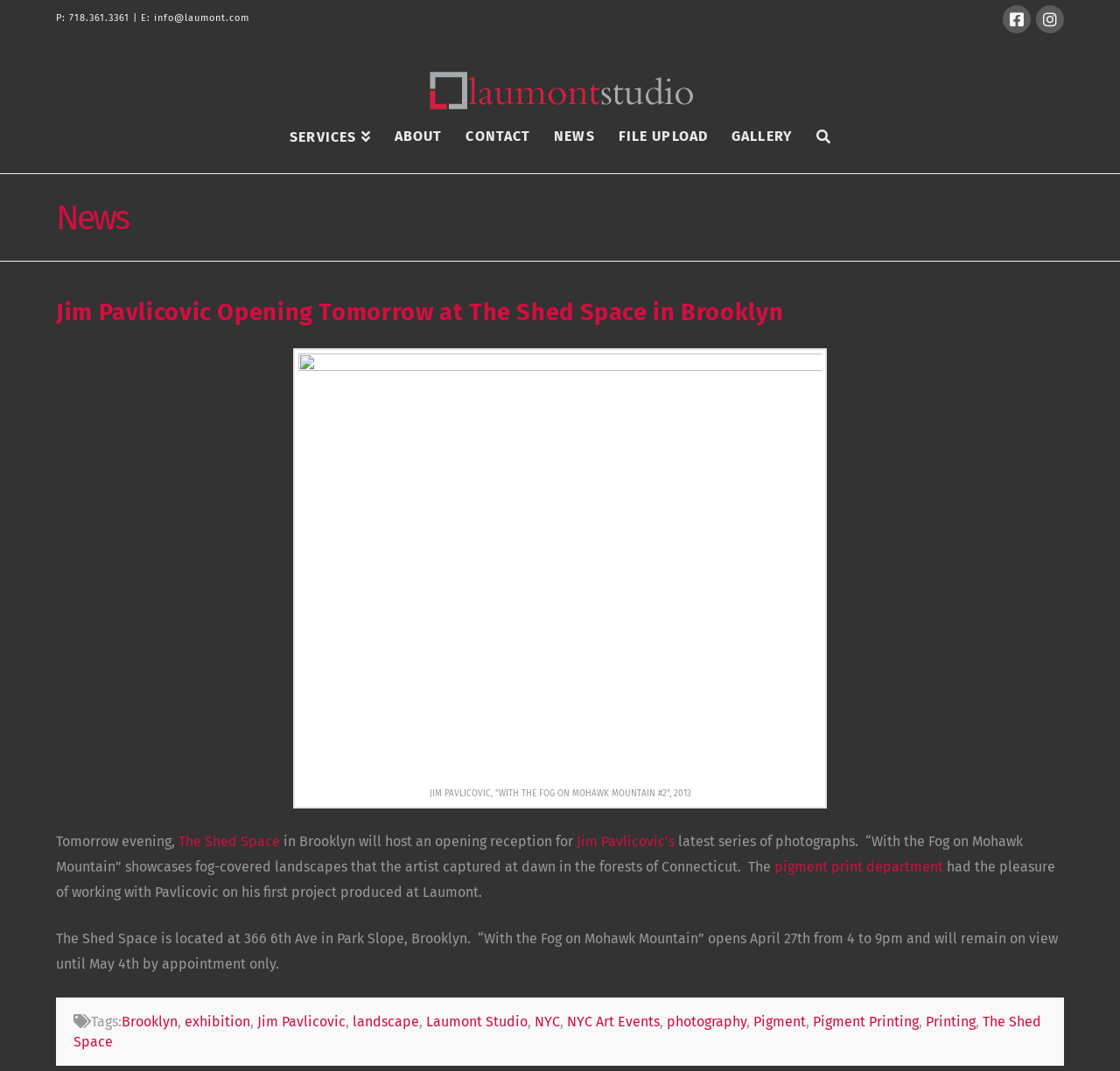Determine the bounding box coordinates of the clickable region to carry out the instruction: "Visit the Facebook page".

[0.895, 0.005, 0.92, 0.031]